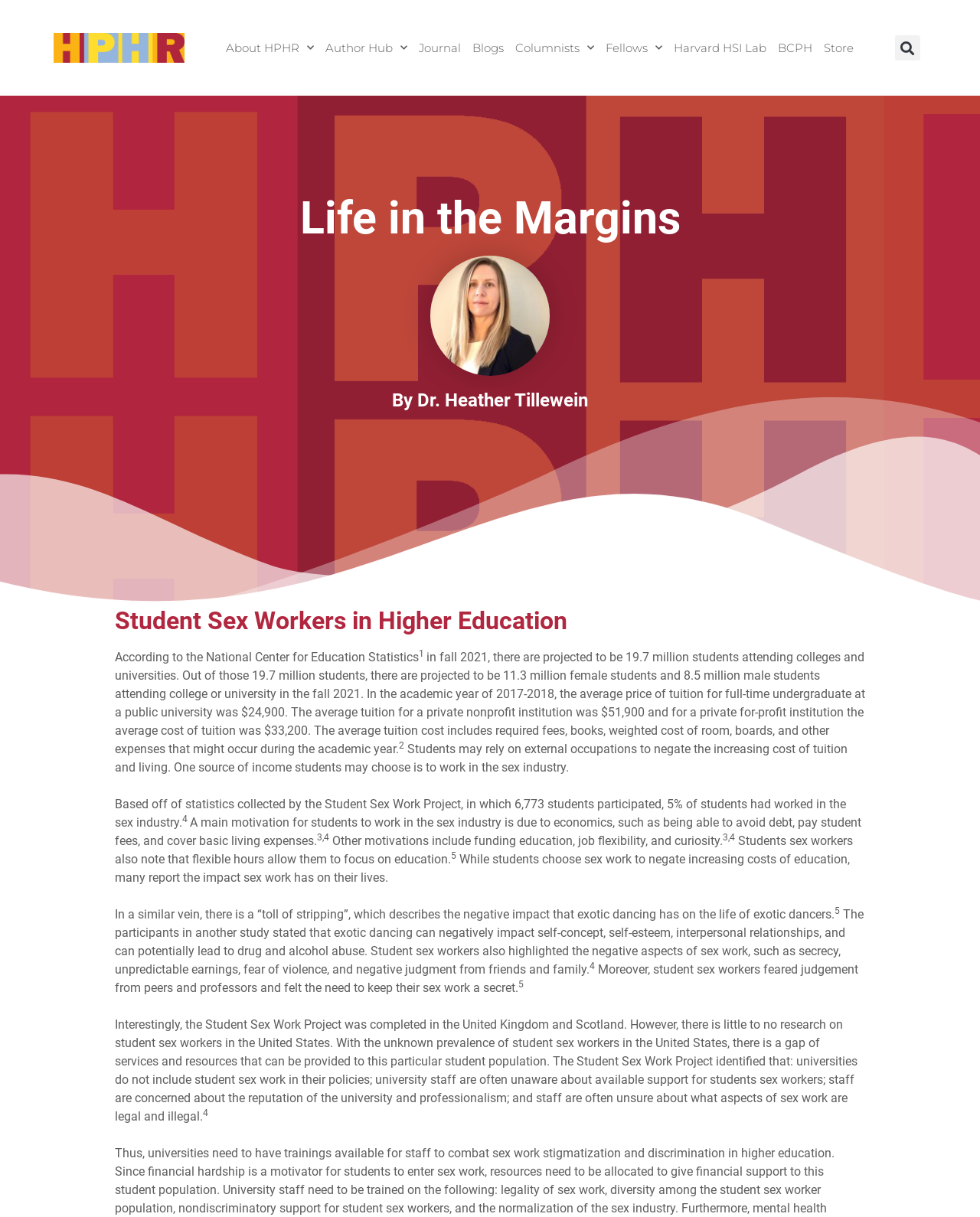Please give the bounding box coordinates of the area that should be clicked to fulfill the following instruction: "Search for something". The coordinates should be in the format of four float numbers from 0 to 1, i.e., [left, top, right, bottom].

[0.913, 0.029, 0.939, 0.05]